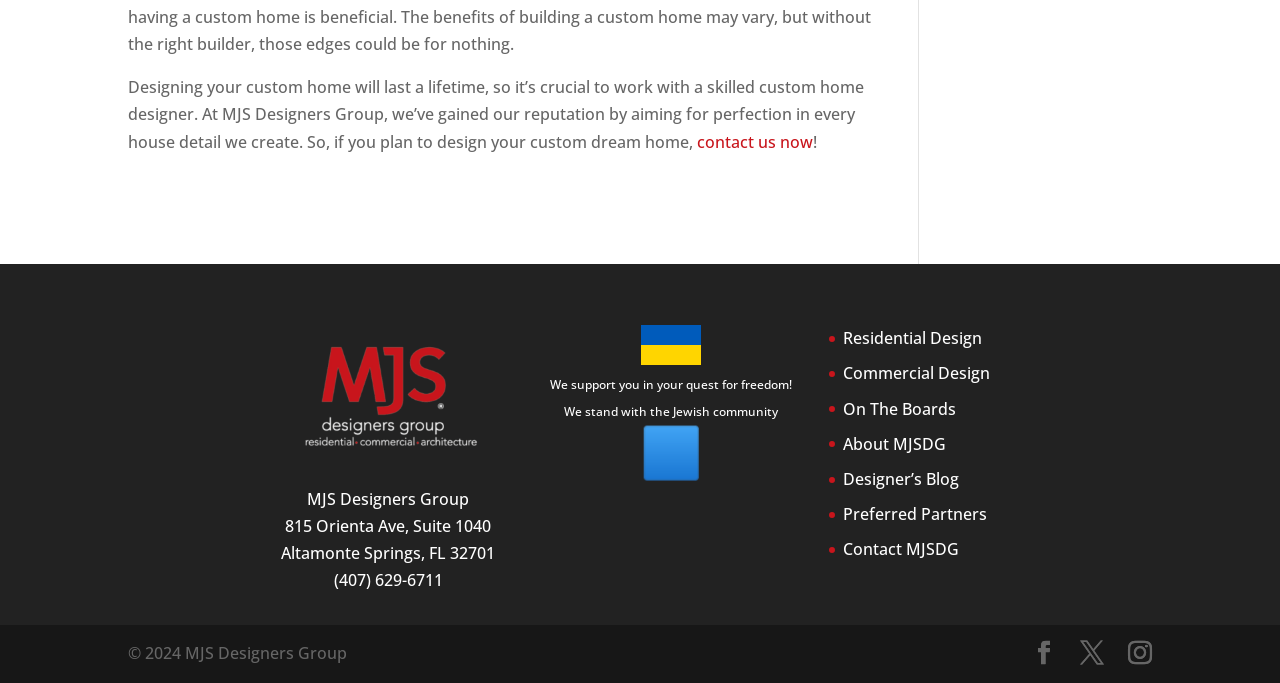Find the bounding box coordinates of the UI element according to this description: "🟦".

[0.5, 0.668, 0.548, 0.693]